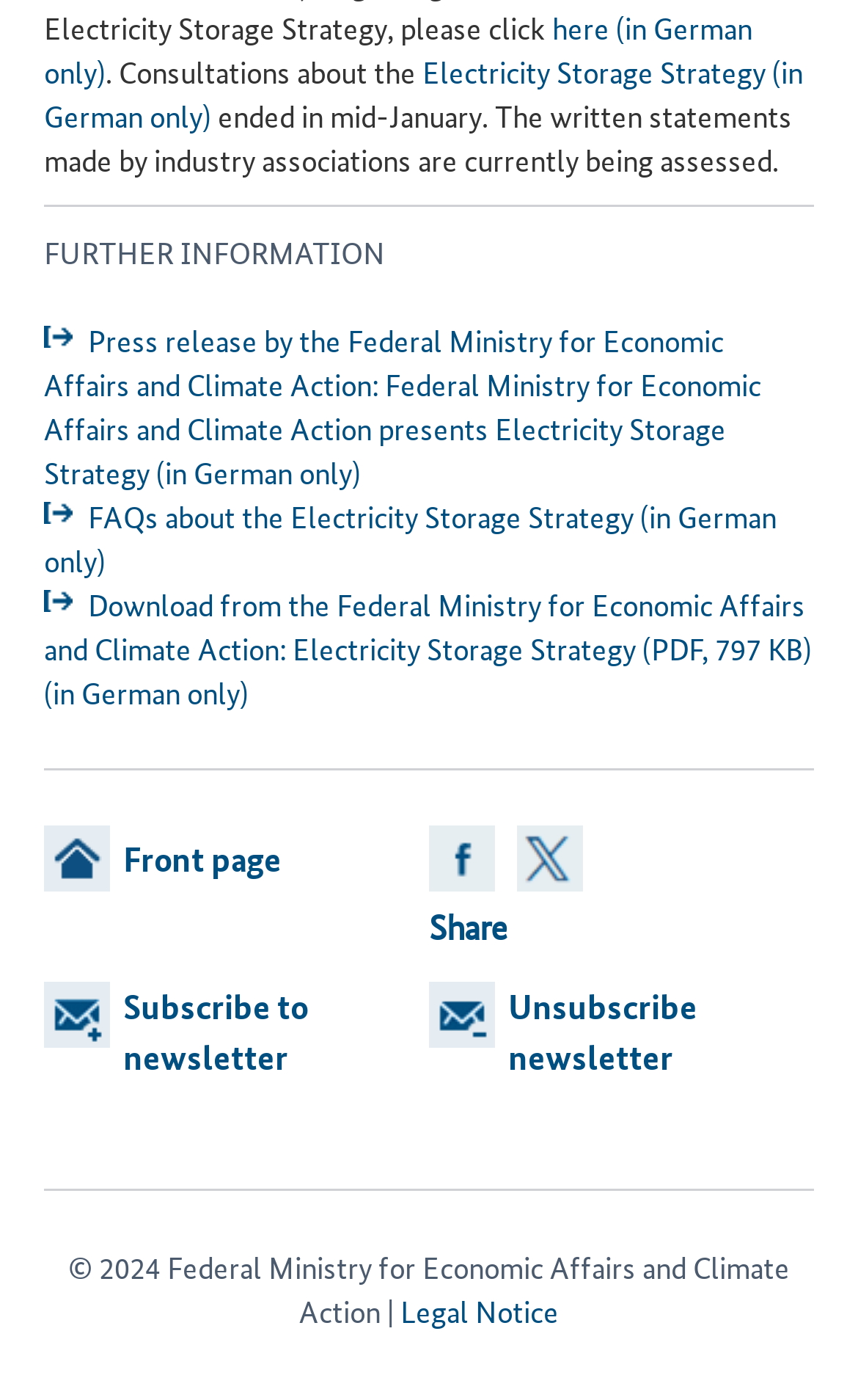What is the topic of the Electricity Storage Strategy?
Answer the question with a detailed explanation, including all necessary information.

Based on the links and text on the webpage, it appears that the Electricity Storage Strategy is a key topic. The link 'Electricity Storage Strategy (in German only)' and the text 'Consultations about the Electricity Storage Strategy' suggest that the webpage is related to this topic.